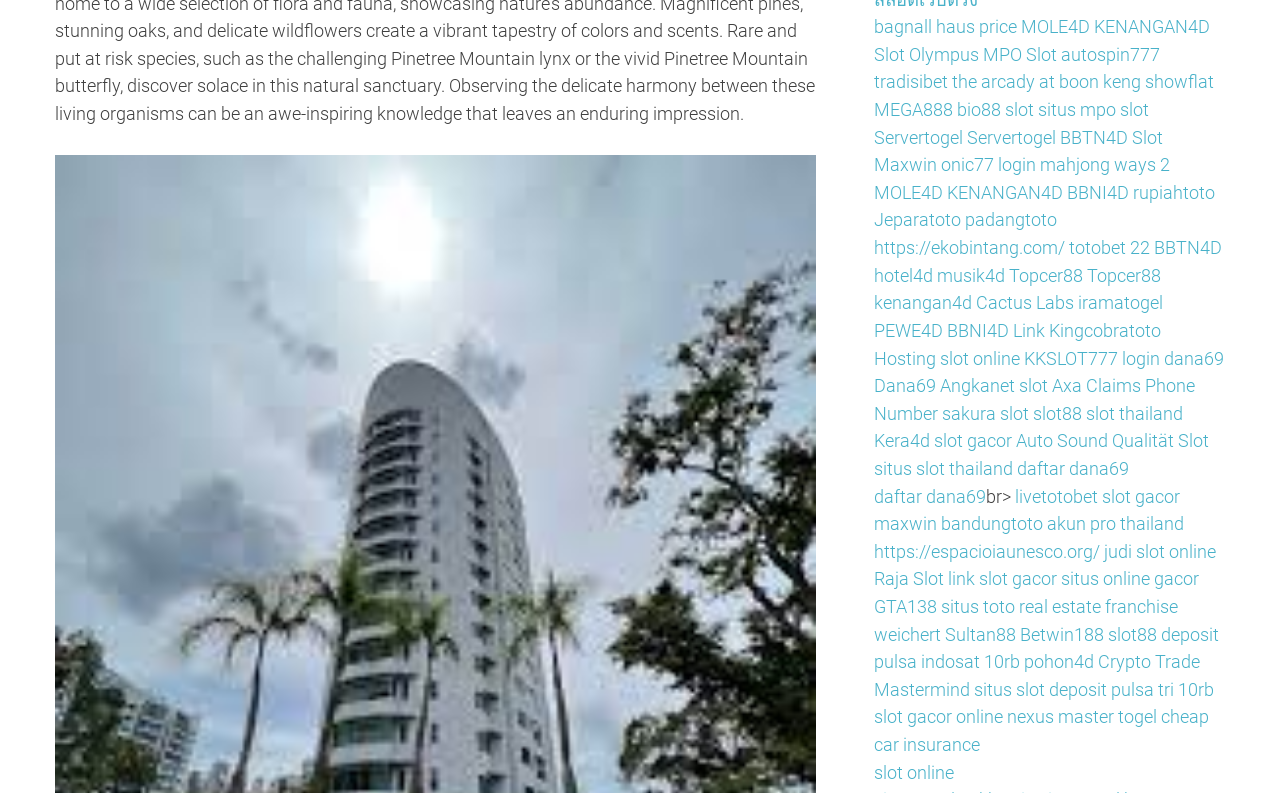Are there any links with the text 'slot'?
Based on the image, give a concise answer in the form of a single word or short phrase.

Yes